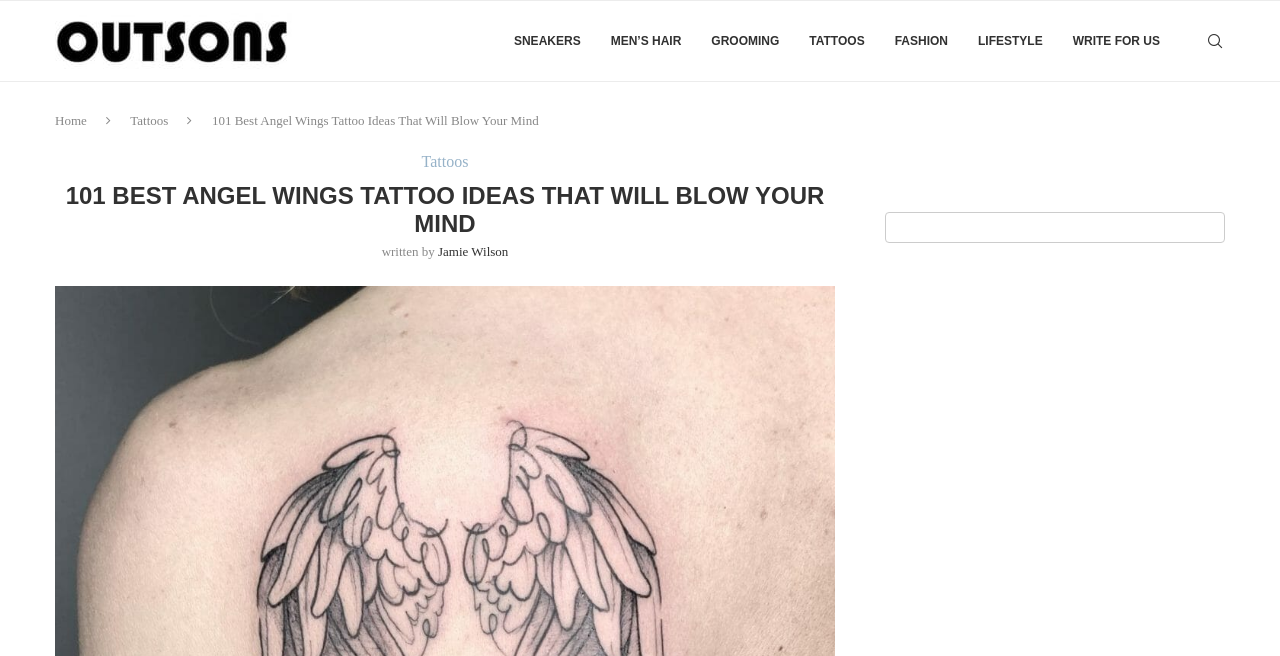Please indicate the bounding box coordinates for the clickable area to complete the following task: "search for something". The coordinates should be specified as four float numbers between 0 and 1, i.e., [left, top, right, bottom].

[0.941, 0.002, 0.957, 0.123]